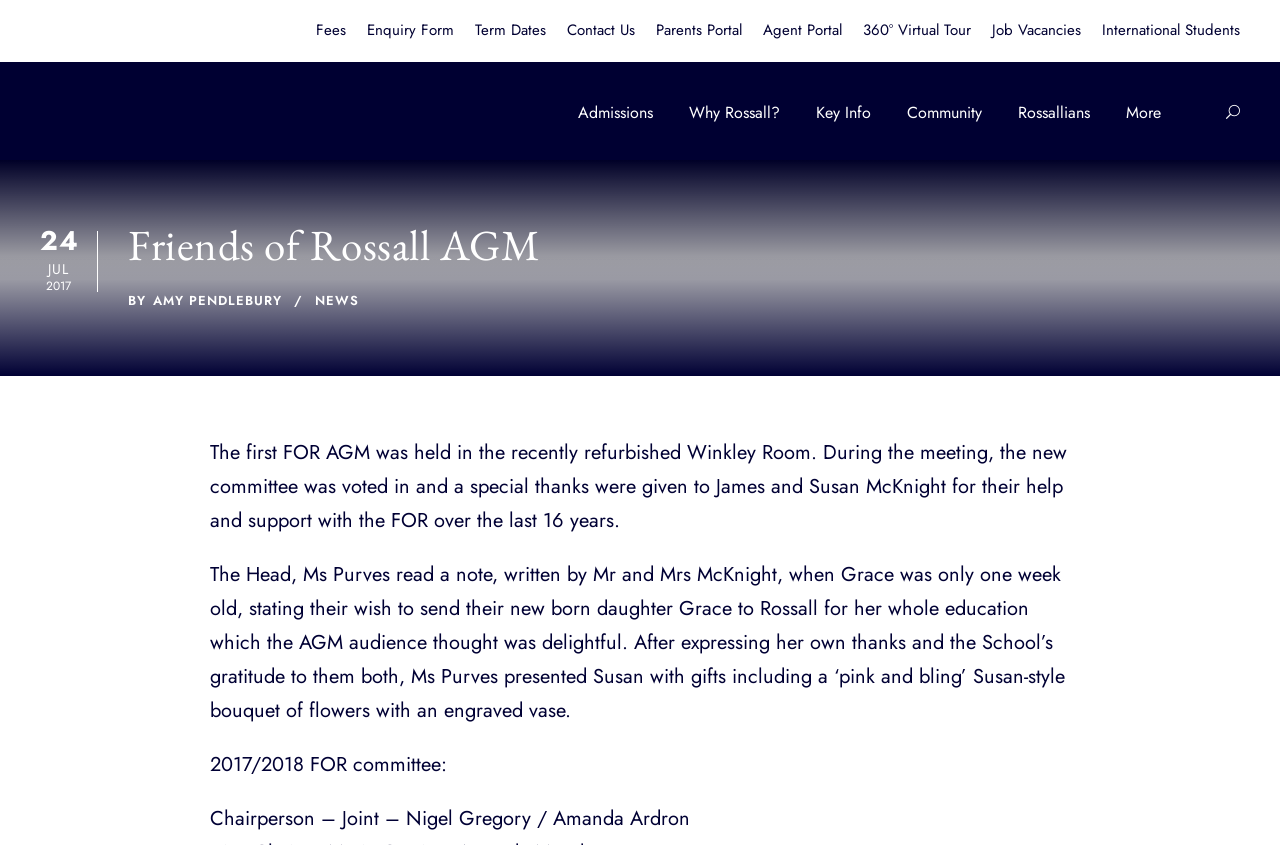Based on the description "360° Virtual Tour", find the bounding box of the specified UI element.

[0.674, 0.022, 0.759, 0.07]